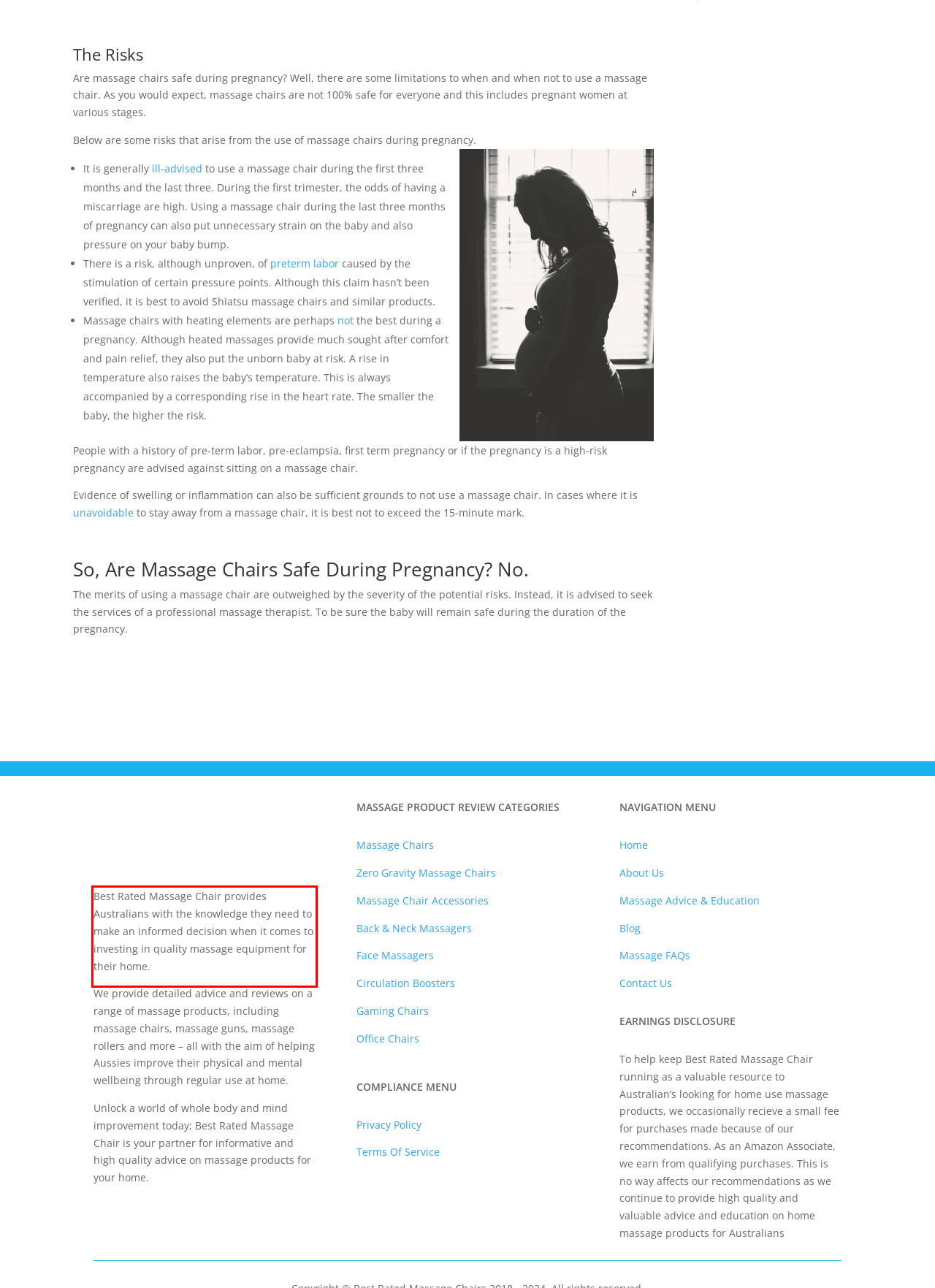You have a screenshot of a webpage with a red bounding box. Use OCR to generate the text contained within this red rectangle.

Best Rated Massage Chair provides Australians with the knowledge they need to make an informed decision when it comes to investing in quality massage equipment for their home.